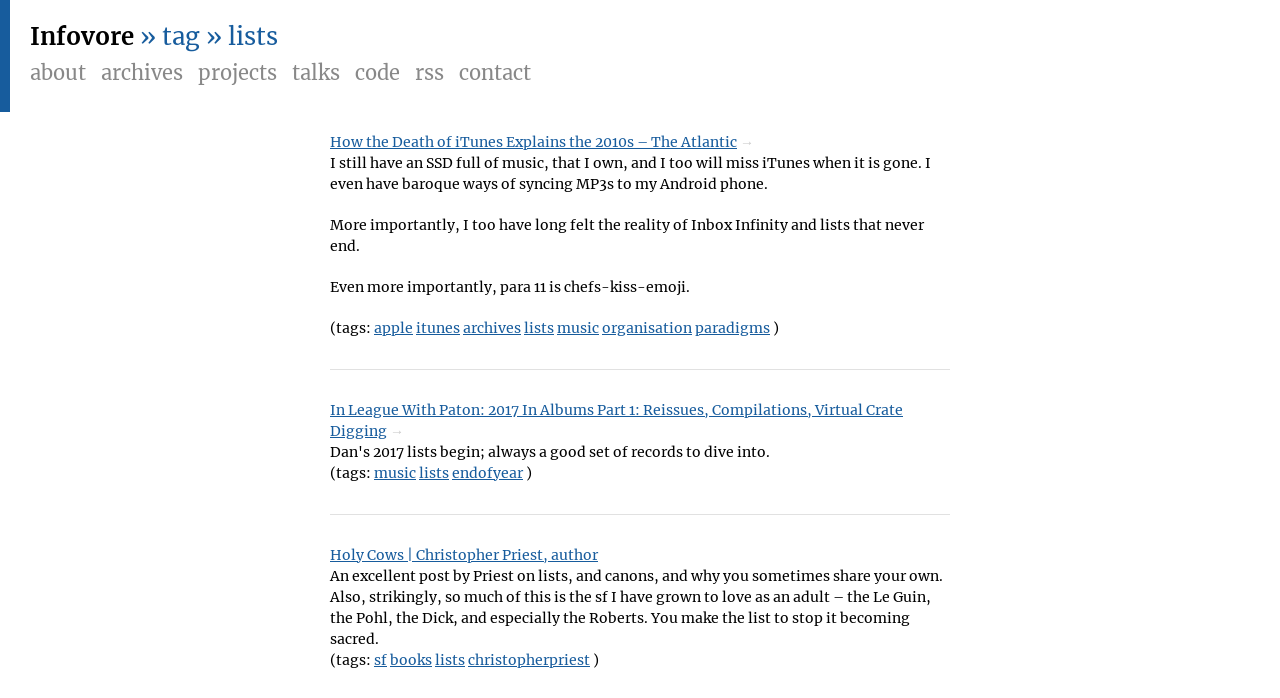Specify the bounding box coordinates of the area to click in order to follow the given instruction: "Read the article 'How the Death of iTunes Explains the 2010s – The Atlantic'."

[0.258, 0.19, 0.576, 0.216]